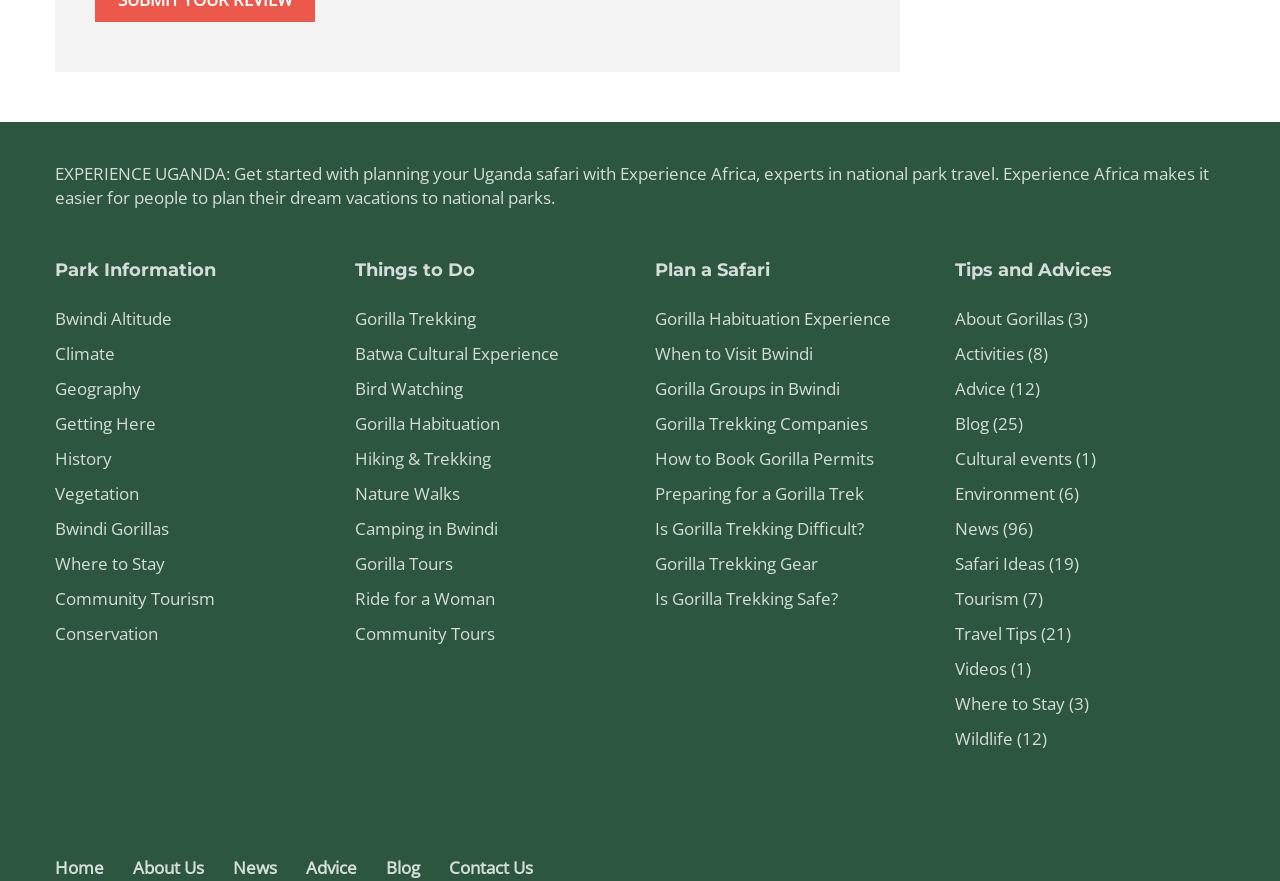Determine the bounding box coordinates of the area to click in order to meet this instruction: "Visit the Home page".

[0.043, 0.972, 0.081, 0.998]